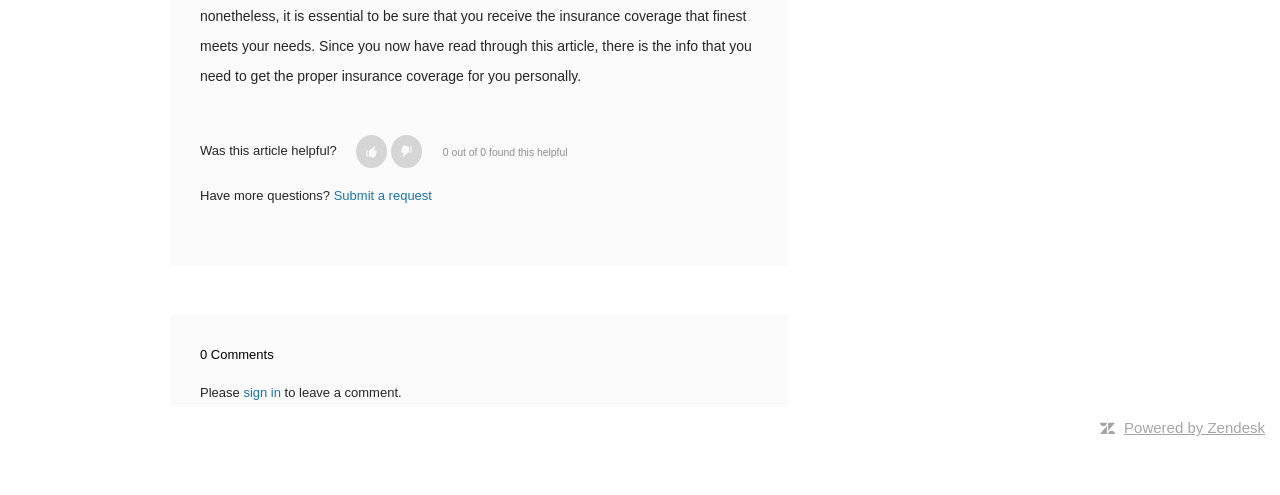Find the bounding box coordinates for the element described here: "title="No"".

[0.305, 0.273, 0.33, 0.34]